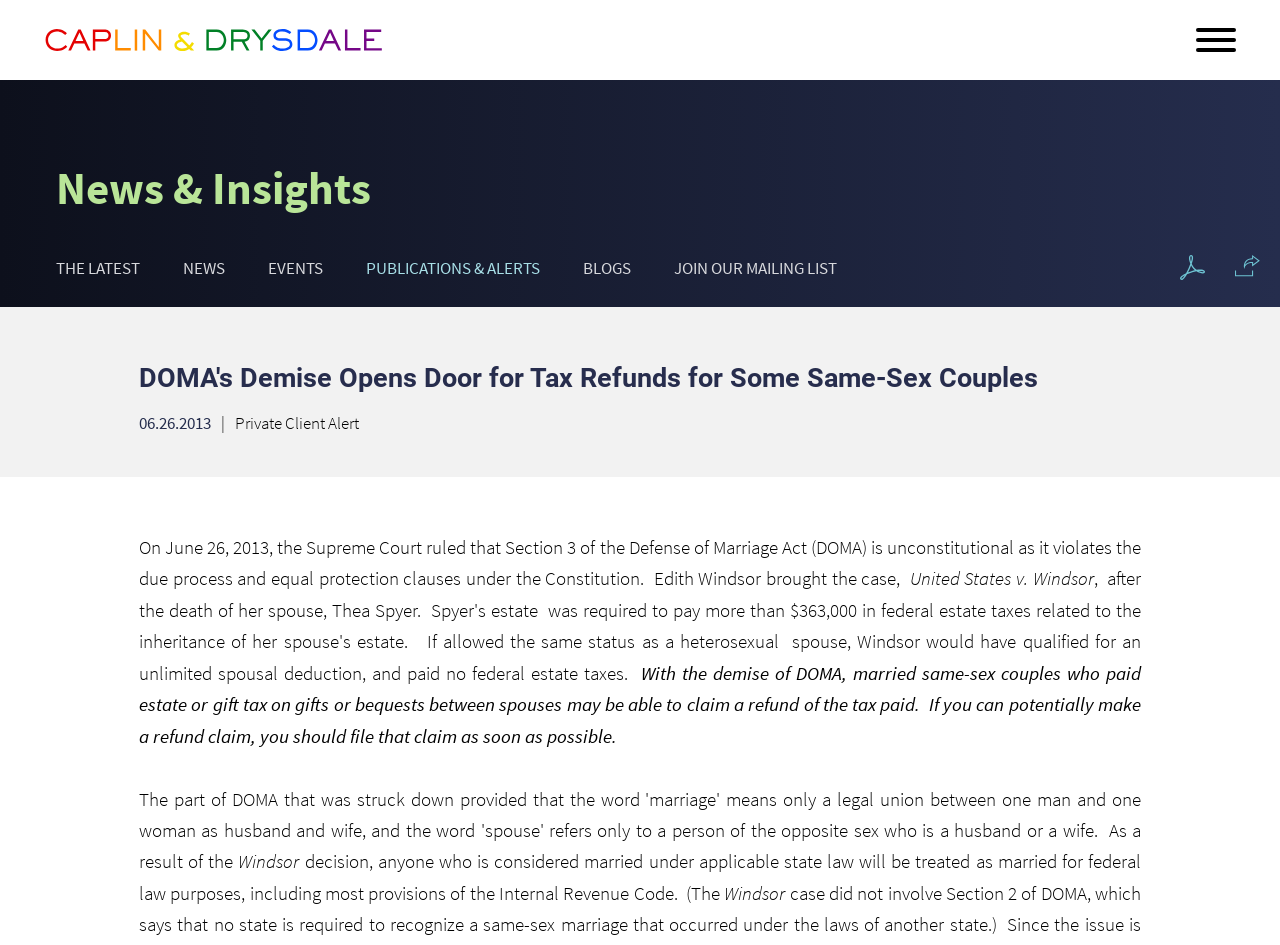Please answer the following question using a single word or phrase: What type of content is available on this webpage?

News & Insights